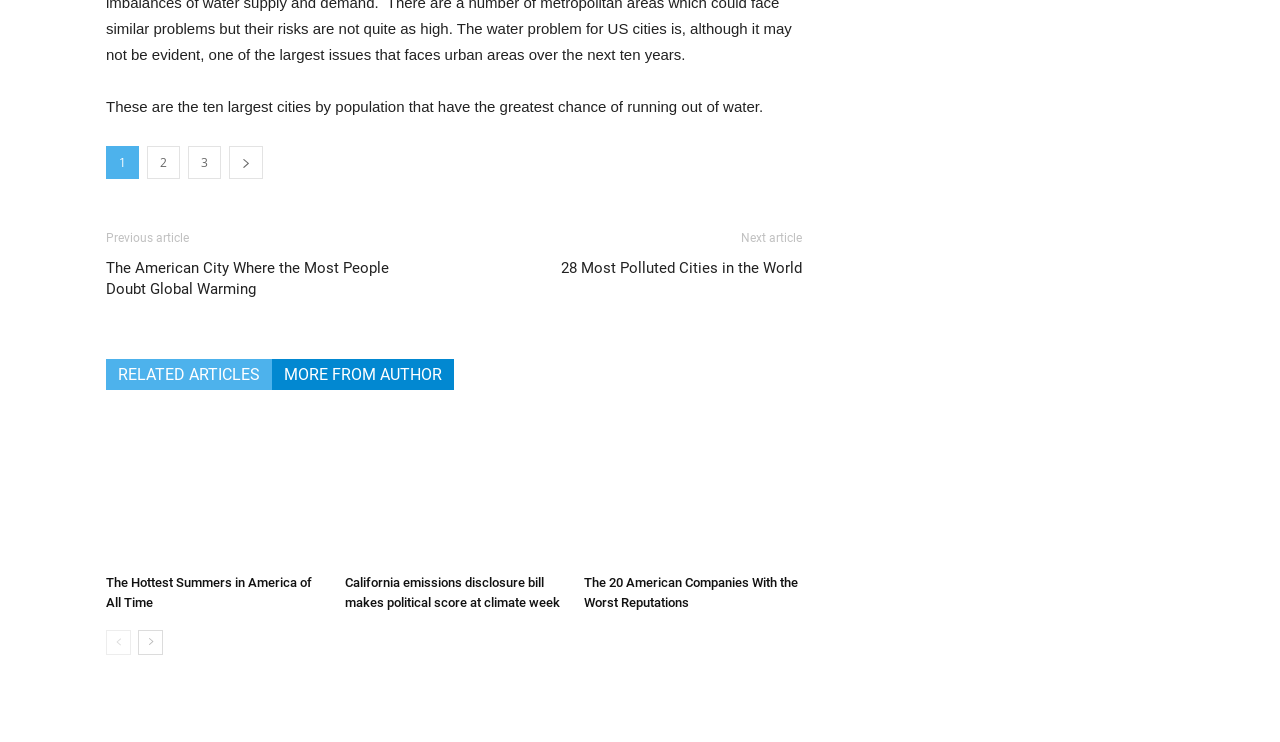Find the bounding box coordinates for the area you need to click to carry out the instruction: "Read about the 20 American companies with the worst reputations". The coordinates should be four float numbers between 0 and 1, indicated as [left, top, right, bottom].

[0.456, 0.56, 0.627, 0.763]